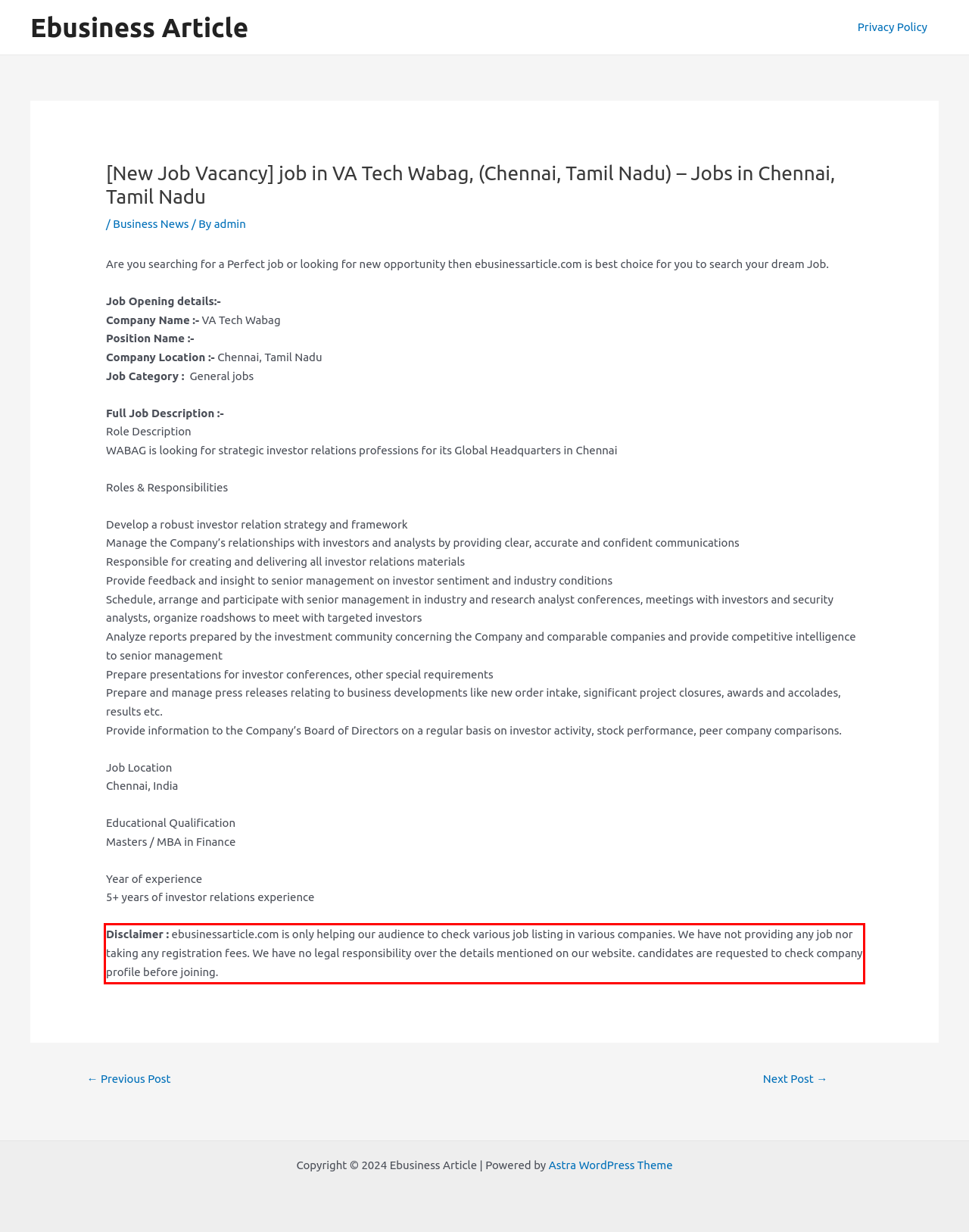You have a screenshot of a webpage, and there is a red bounding box around a UI element. Utilize OCR to extract the text within this red bounding box.

Disclaimer : ebusinessarticle.com is only helping our audience to check various job listing in various companies. We have not providing any job nor taking any registration fees. We have no legal responsibility over the details mentioned on our website. candidates are requested to check company profile before joining.